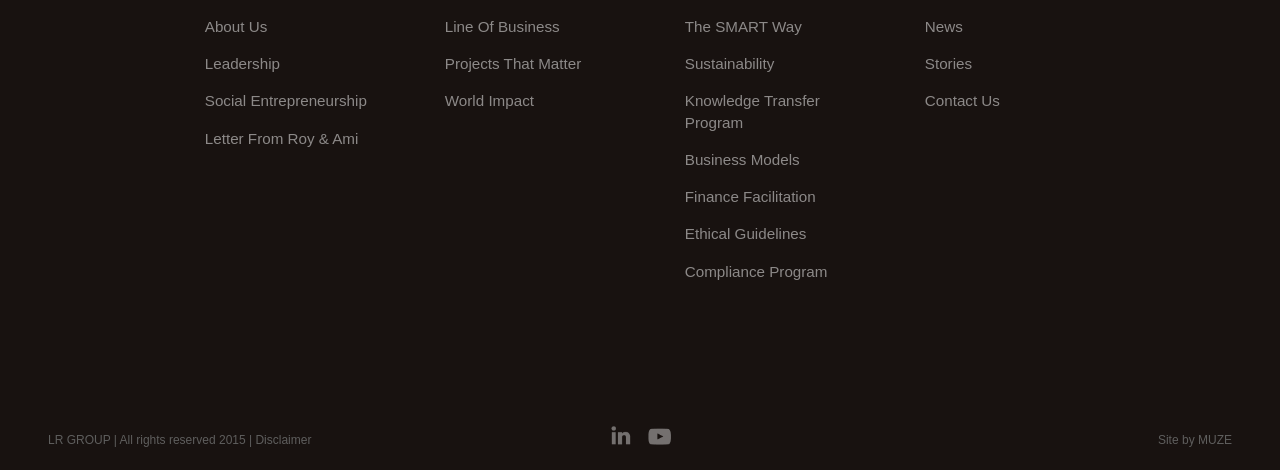What are the main categories on the webpage?
Please use the visual content to give a single word or phrase answer.

About Us, Line Of Business, The SMART Way, News